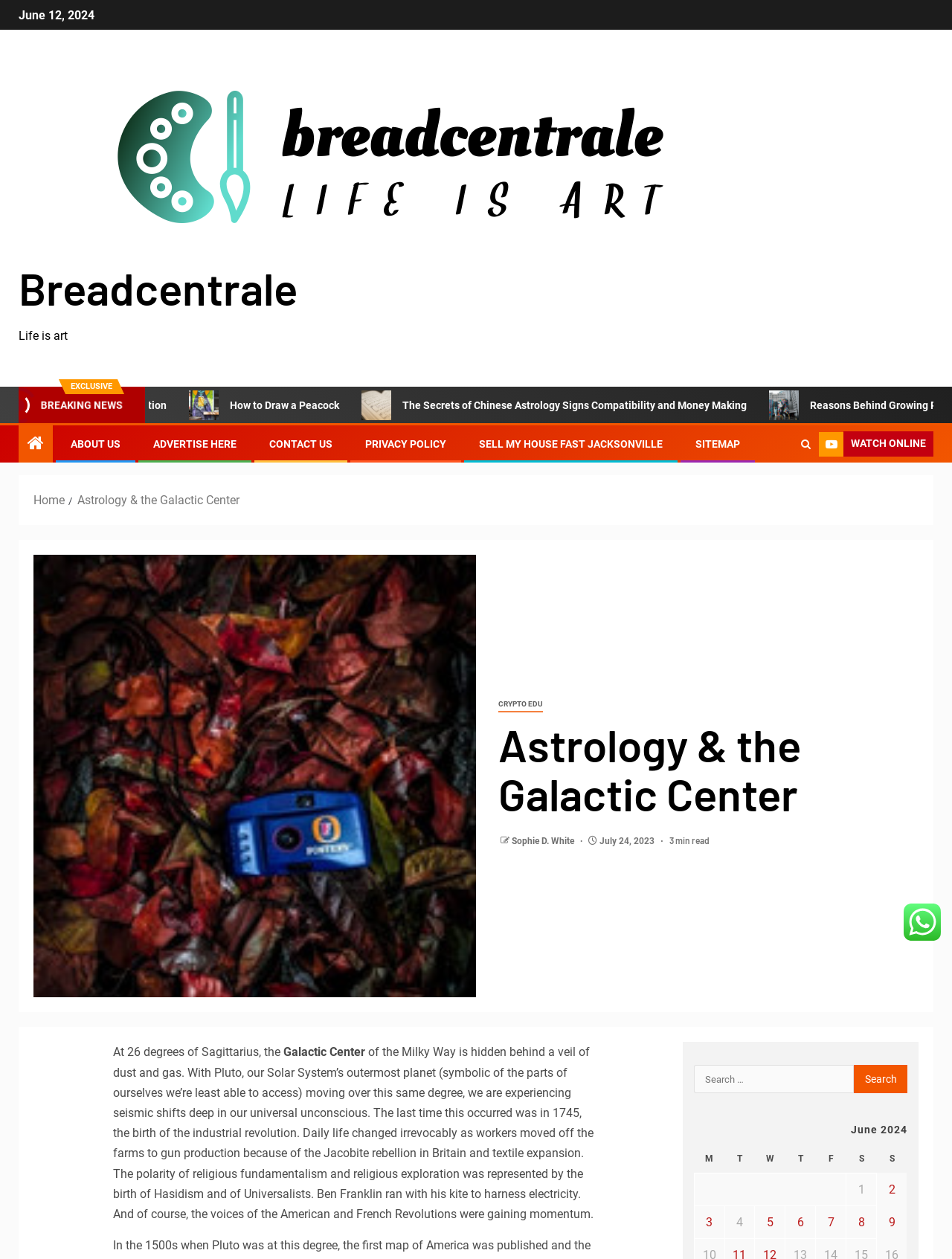Determine the bounding box coordinates for the area that should be clicked to carry out the following instruction: "Visit the 'About Us' page".

[0.074, 0.348, 0.127, 0.357]